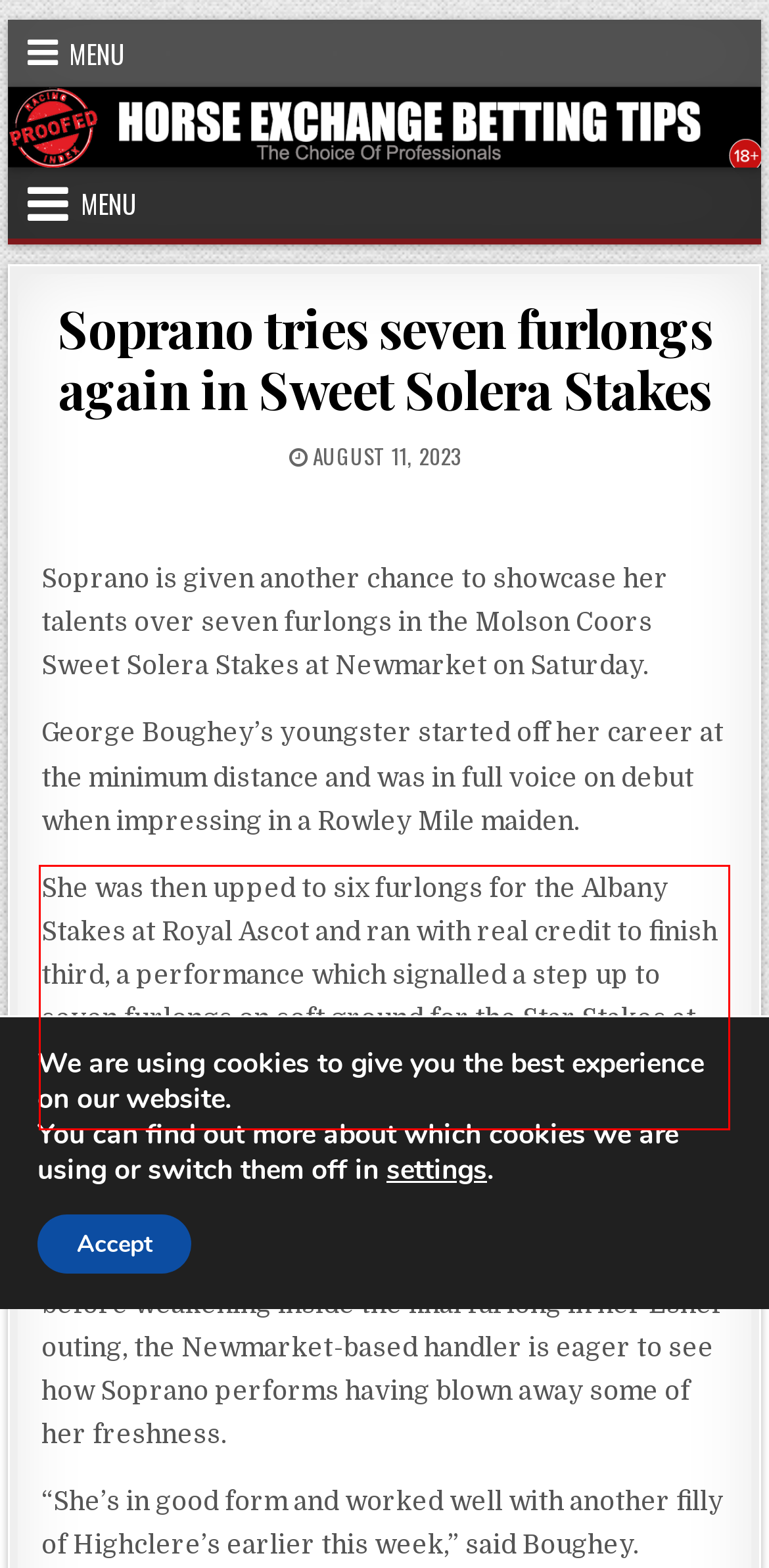You have a screenshot of a webpage with a red bounding box. Use OCR to generate the text contained within this red rectangle.

She was then upped to six furlongs for the Albany Stakes at Royal Ascot and ran with real credit to finish third, a performance which signalled a step up to seven furlongs on soft ground for the Star Stakes at Sandown, where the daughter of Starspangledbanner again finished on the podium.